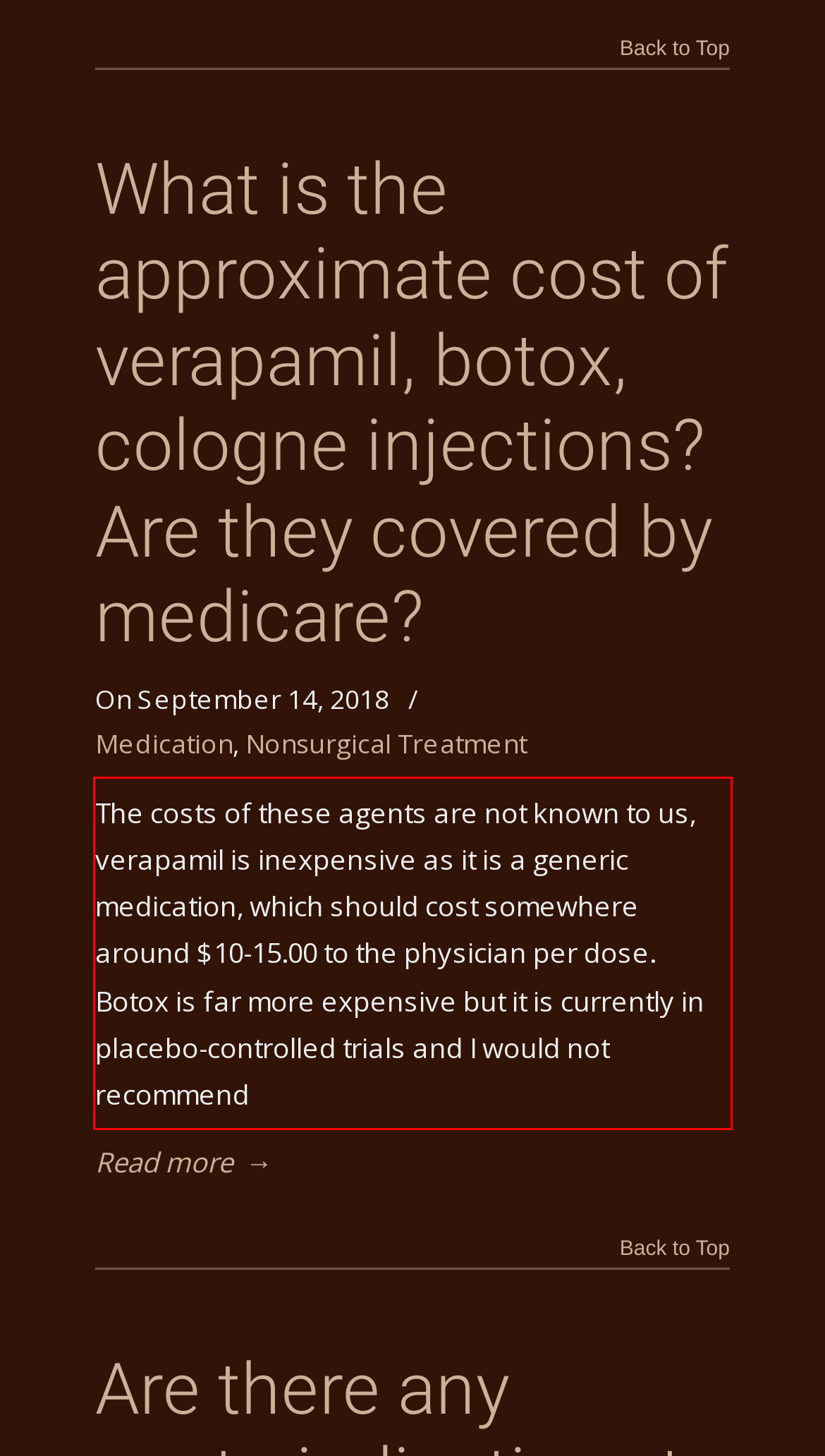In the given screenshot, locate the red bounding box and extract the text content from within it.

The costs of these agents are not known to us, verapamil is inexpensive as it is a generic medication, which should cost somewhere around $10-15.00 to the physician per dose. Botox is far more expensive but it is currently in placebo-controlled trials and I would not recommend